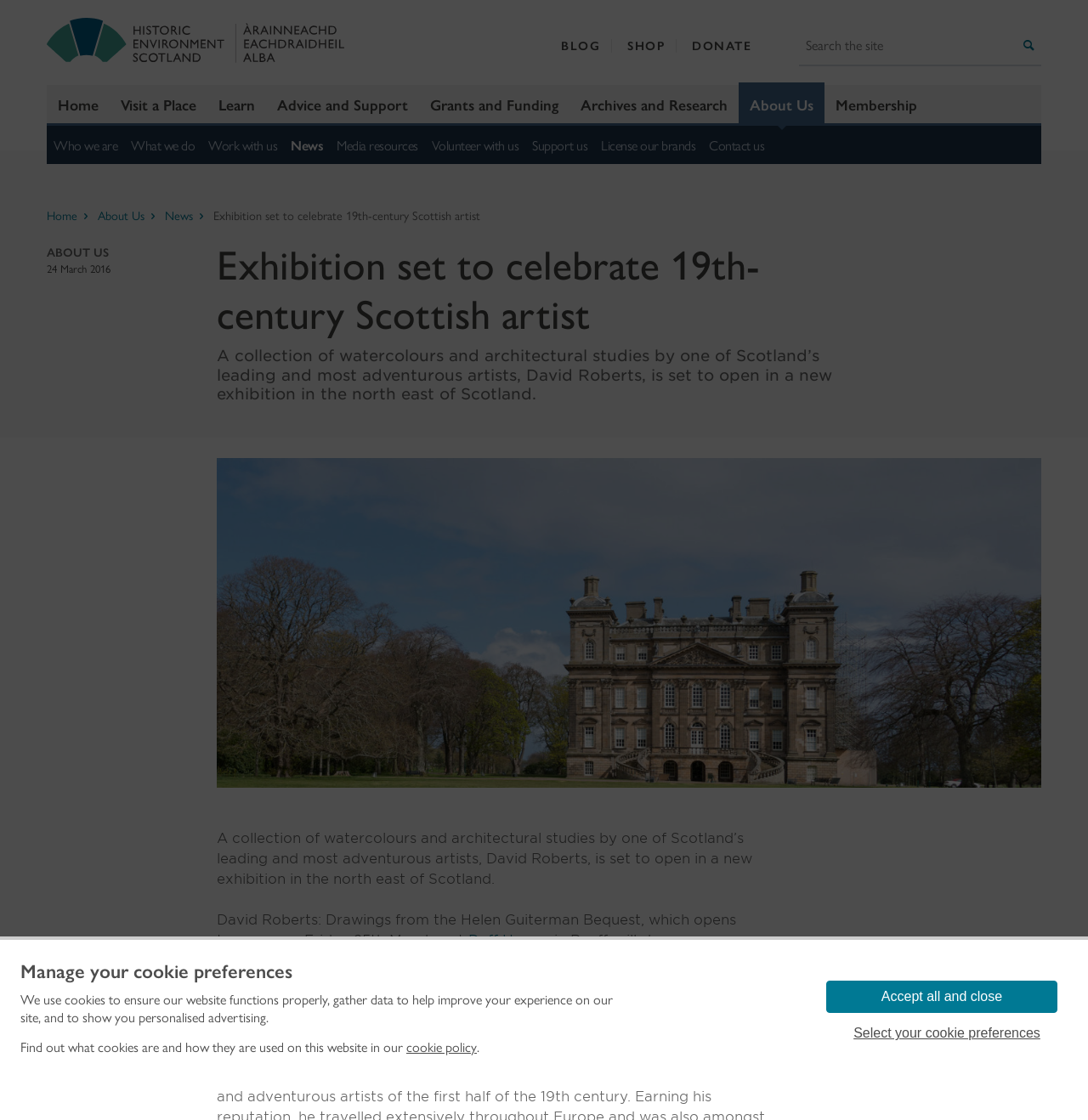Please specify the coordinates of the bounding box for the element that should be clicked to carry out this instruction: "Read the article about wearing or not wearing". The coordinates must be four float numbers between 0 and 1, formatted as [left, top, right, bottom].

None